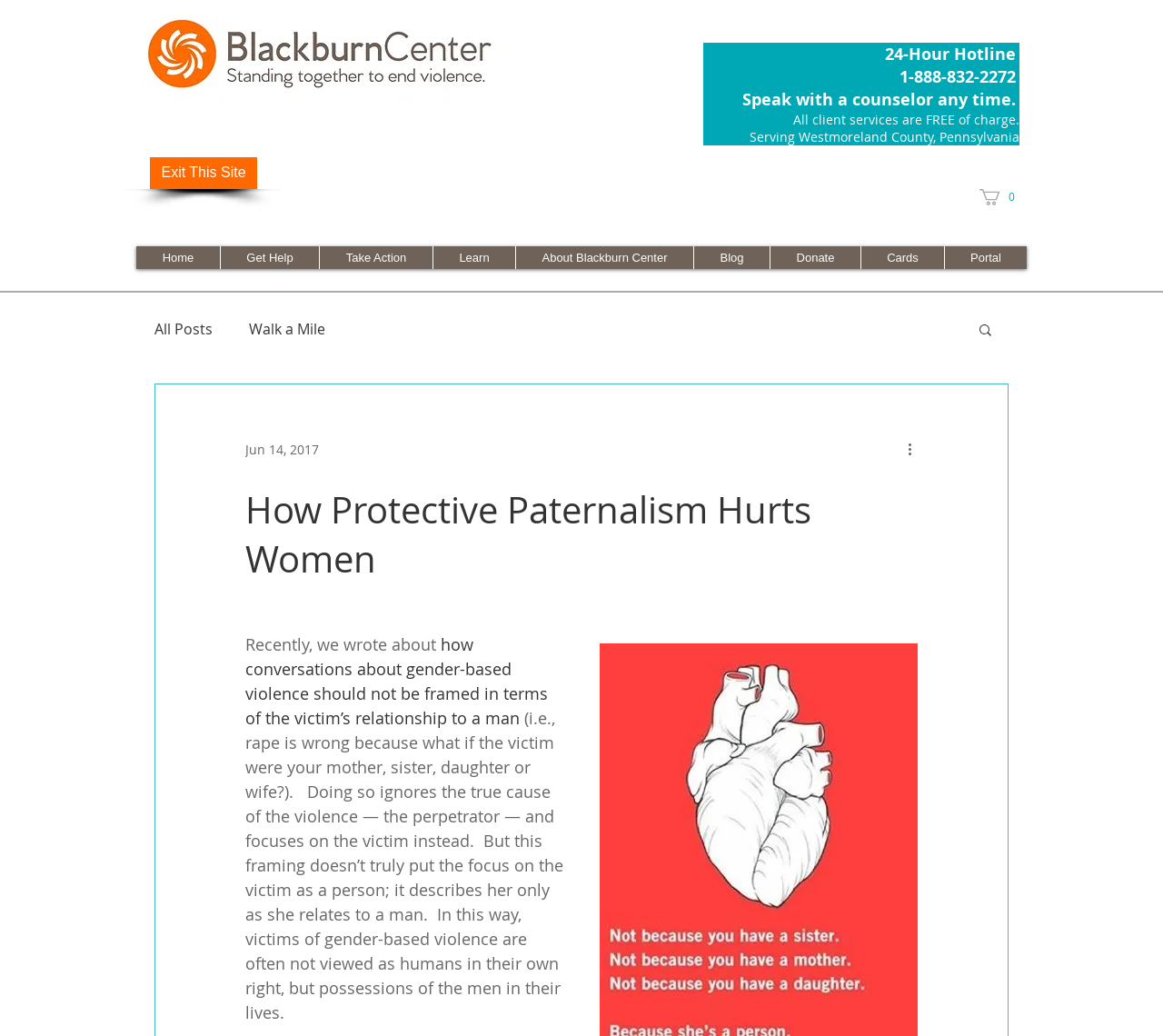Using the description: "Walk a Mile", identify the bounding box of the corresponding UI element in the screenshot.

[0.214, 0.308, 0.28, 0.327]